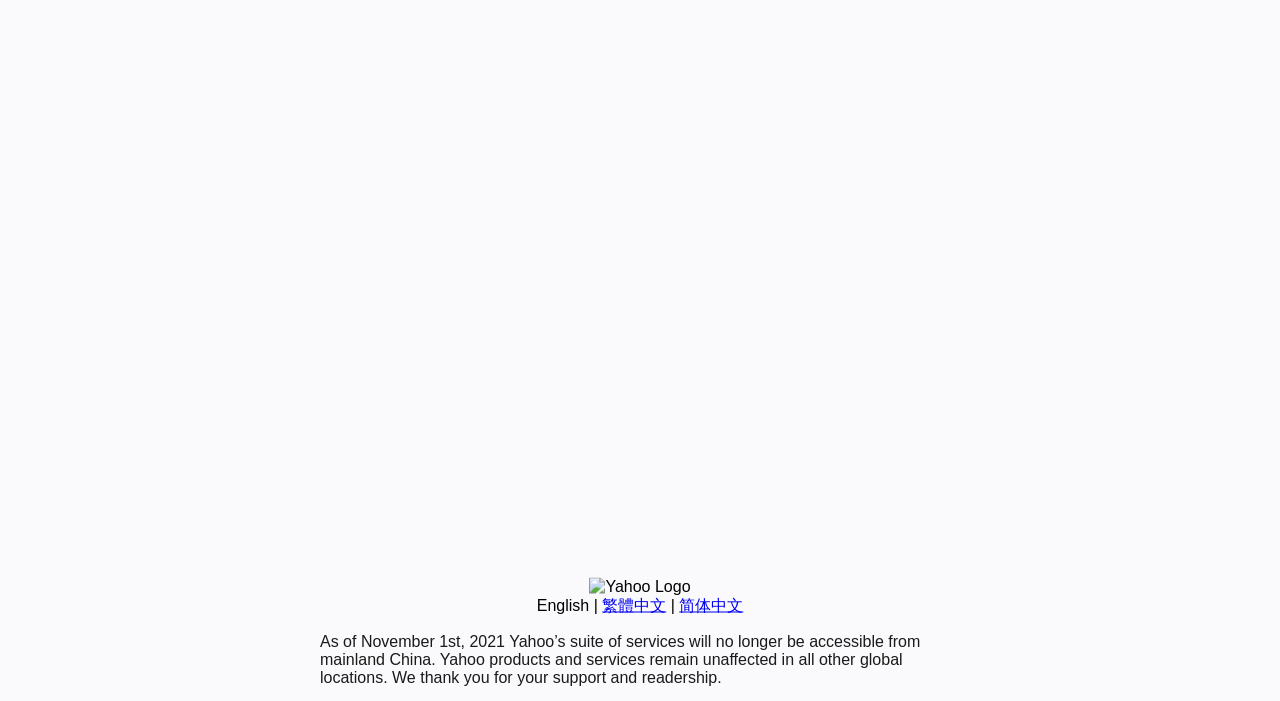For the given element description 繁體中文, determine the bounding box coordinates of the UI element. The coordinates should follow the format (top-left x, top-left y, bottom-right x, bottom-right y) and be within the range of 0 to 1.

[0.47, 0.851, 0.52, 0.875]